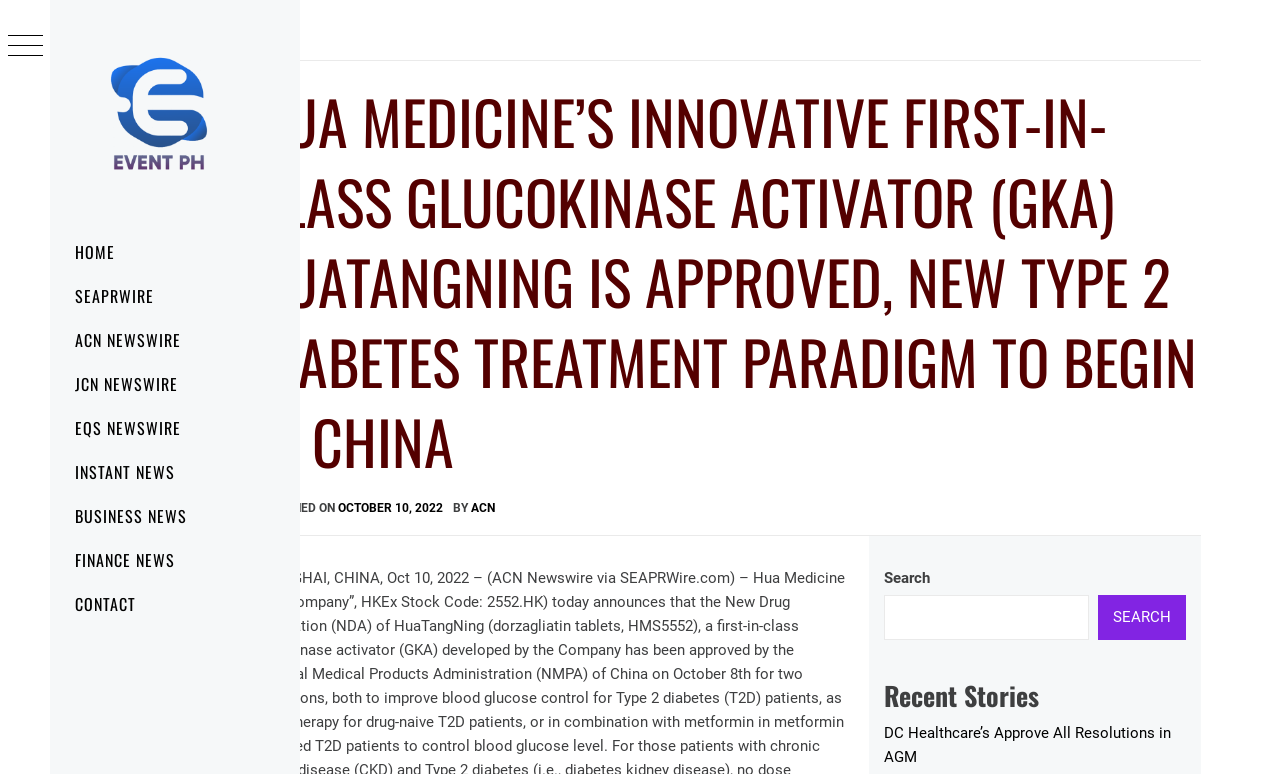What is the date of publication of this news article?
Using the visual information, reply with a single word or short phrase.

OCTOBER 10, 2022